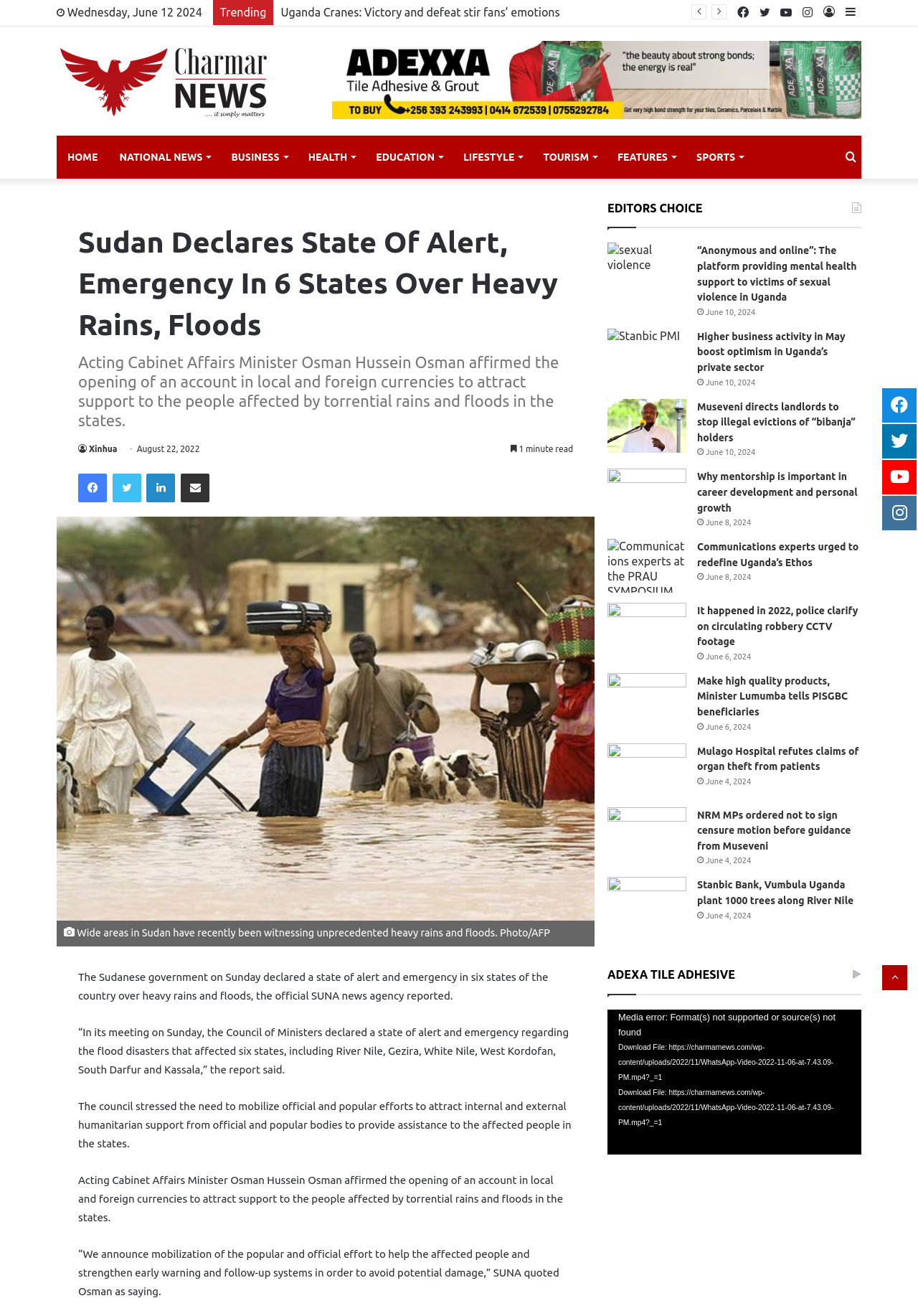Identify the bounding box coordinates for the element you need to click to achieve the following task: "Share the article on Facebook". The coordinates must be four float values ranging from 0 to 1, formatted as [left, top, right, bottom].

[0.085, 0.36, 0.116, 0.382]